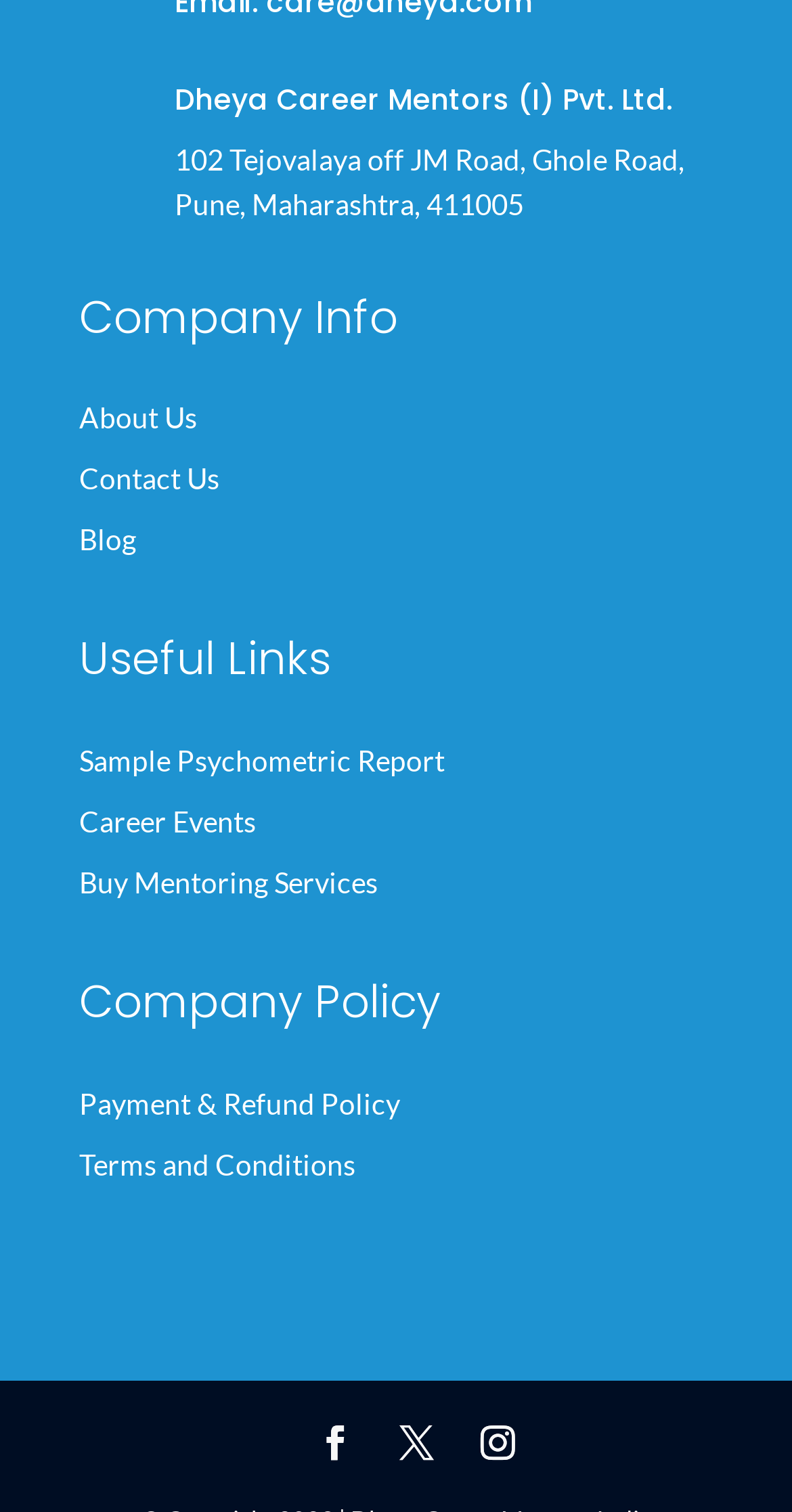Provide a short answer using a single word or phrase for the following question: 
How many social media links are provided?

3